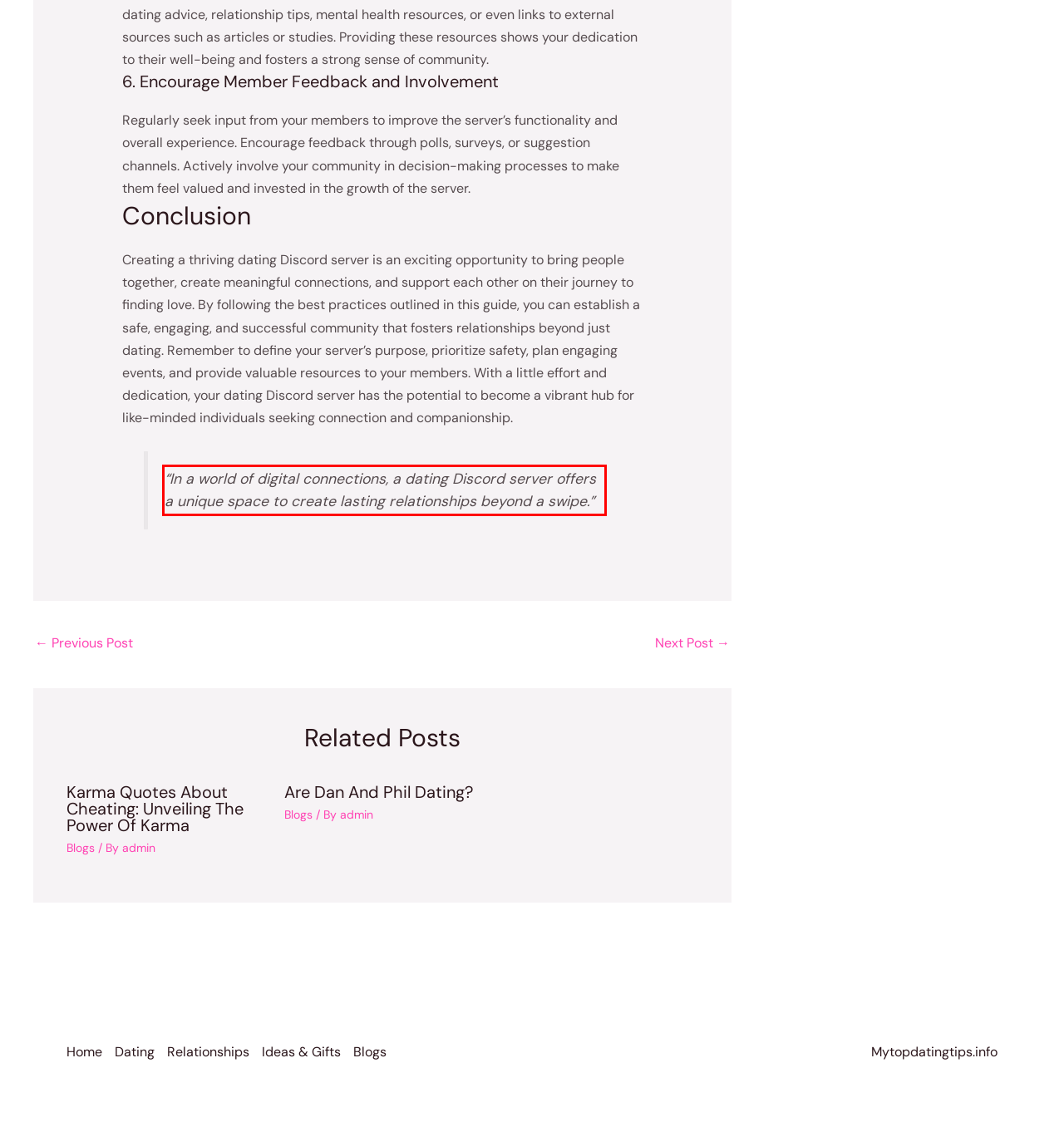Identify and extract the text within the red rectangle in the screenshot of the webpage.

“In a world of digital connections, a dating Discord server offers a unique space to create lasting relationships beyond a swipe.”